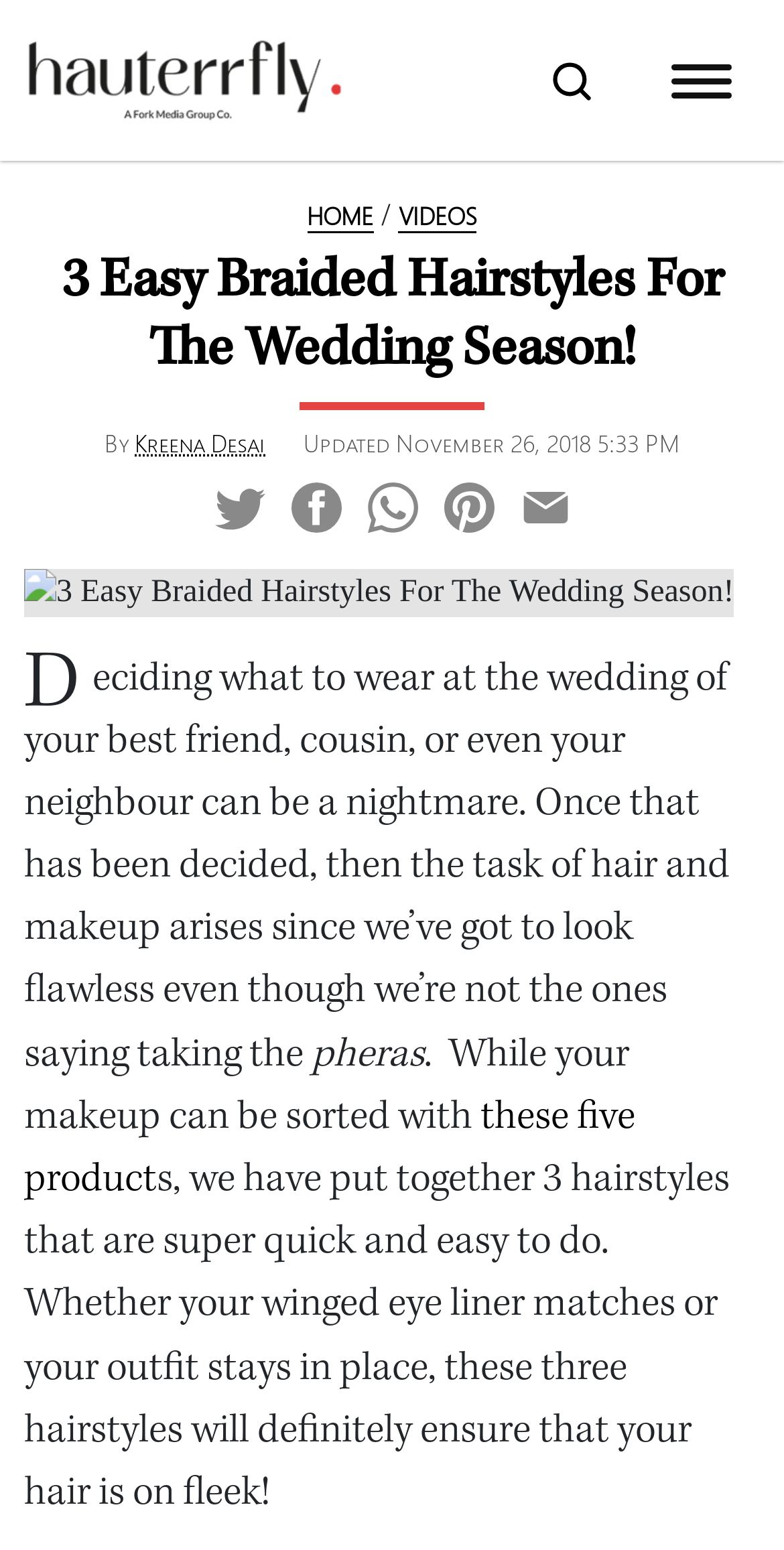What is the author of this article?
Give a detailed response to the question by analyzing the screenshot.

The author of this article is mentioned in the text as 'By Kreena Desai' which is located below the main heading of the webpage.